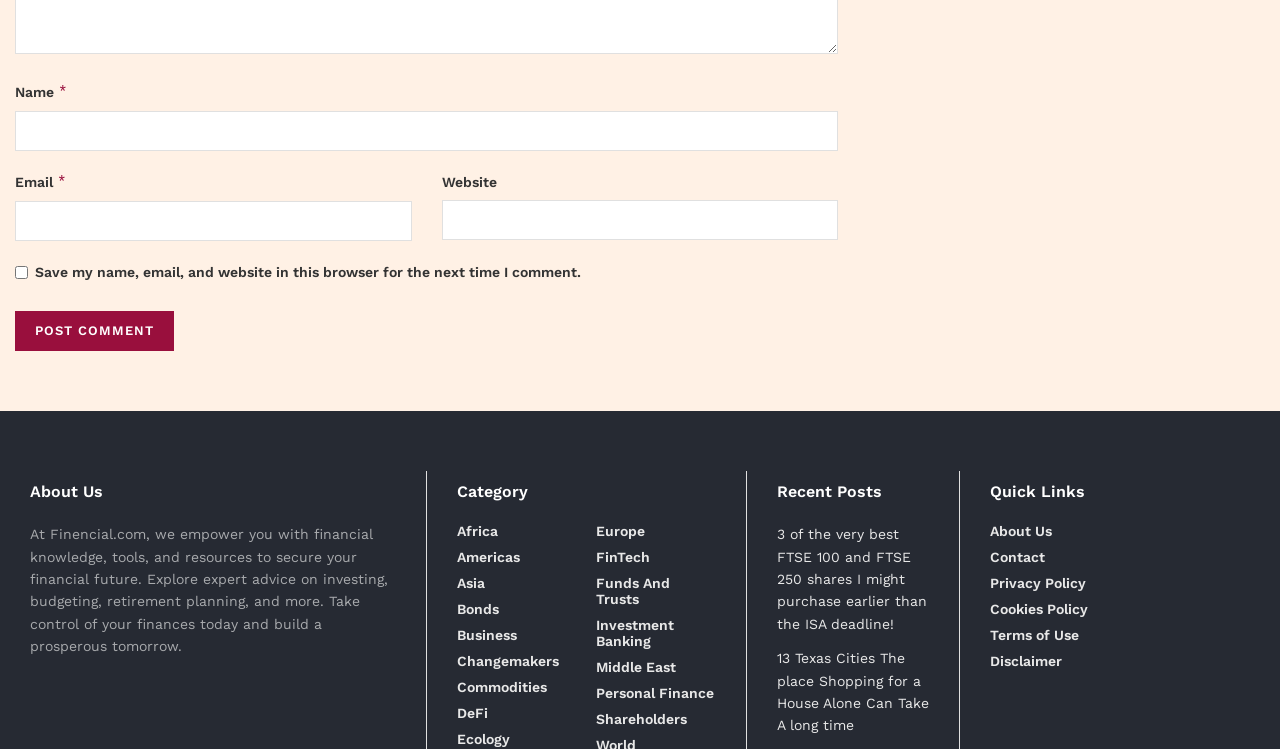Please identify the bounding box coordinates of the region to click in order to complete the task: "Click the Post Comment button". The coordinates must be four float numbers between 0 and 1, specified as [left, top, right, bottom].

[0.012, 0.415, 0.136, 0.468]